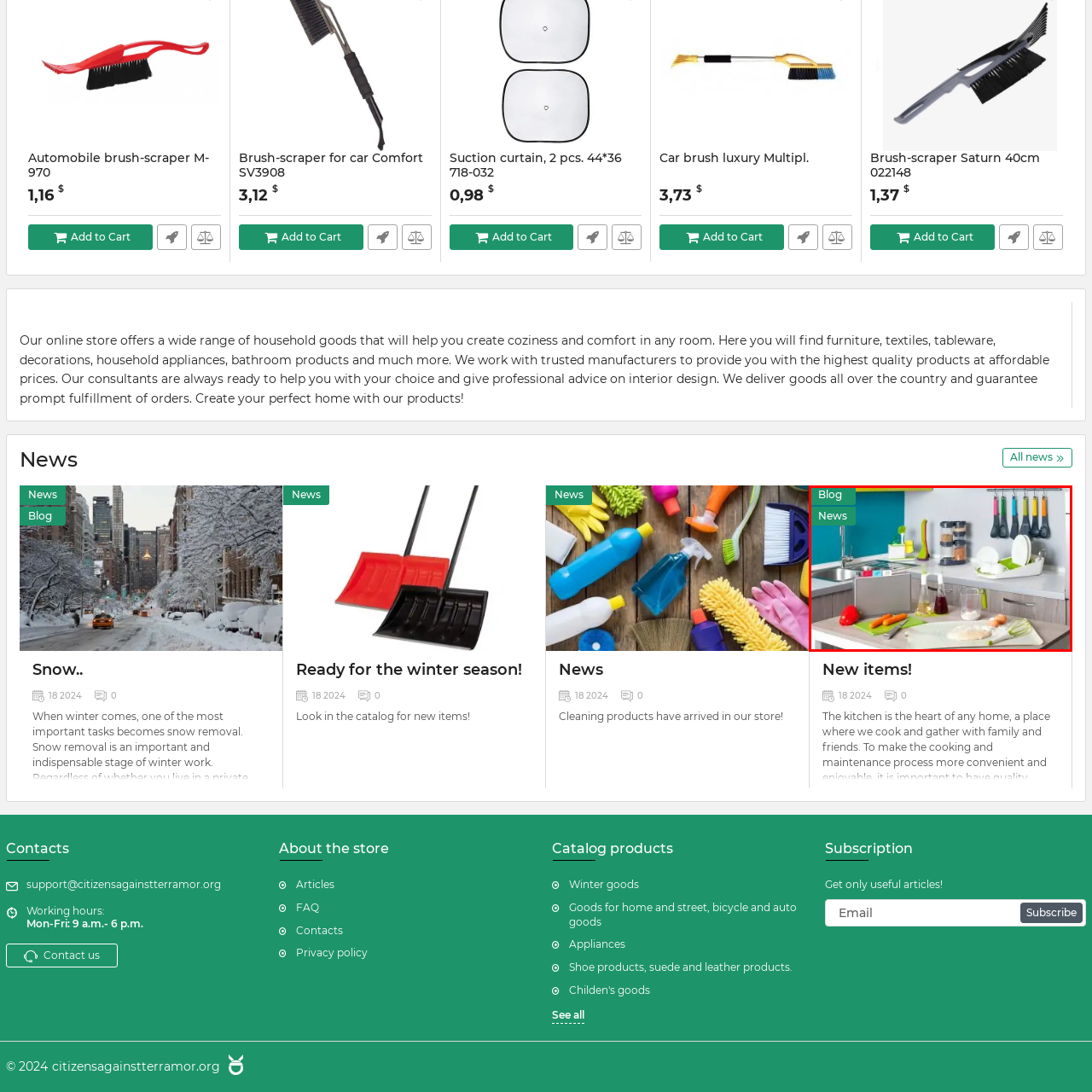What is on the side of the kitchen sink area?
Examine the image enclosed within the red bounding box and provide a comprehensive answer relying on the visual details presented in the image.

The caption describes the kitchen setting, and it mentions that the kitchen sink area includes a dish drying rack, promoting functionality, and jars and containers of various dry goods are stored in an organized manner on the side, showcasing a focus on tidiness and convenience.